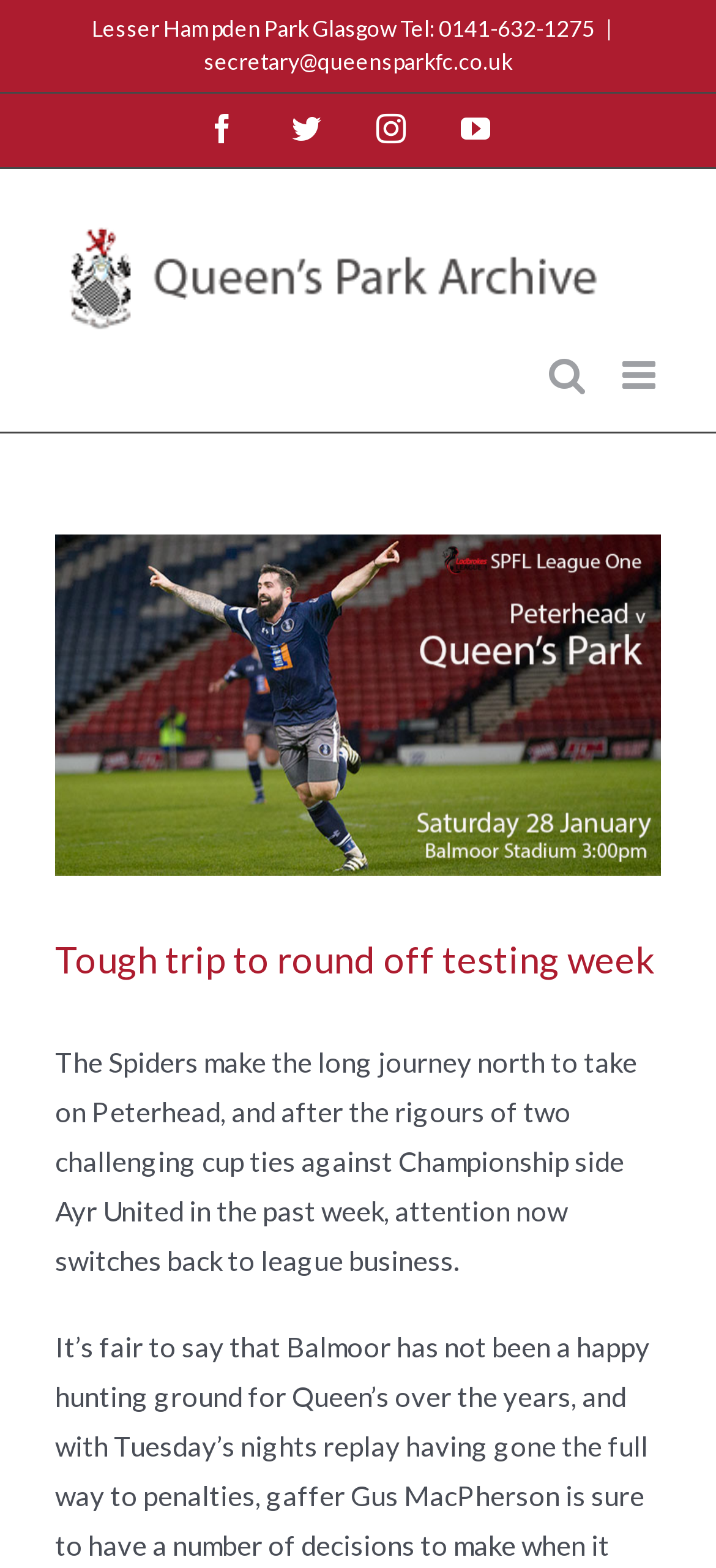Identify the bounding box coordinates of the part that should be clicked to carry out this instruction: "Follow Queen's Park Football Club on Facebook".

[0.29, 0.073, 0.331, 0.092]